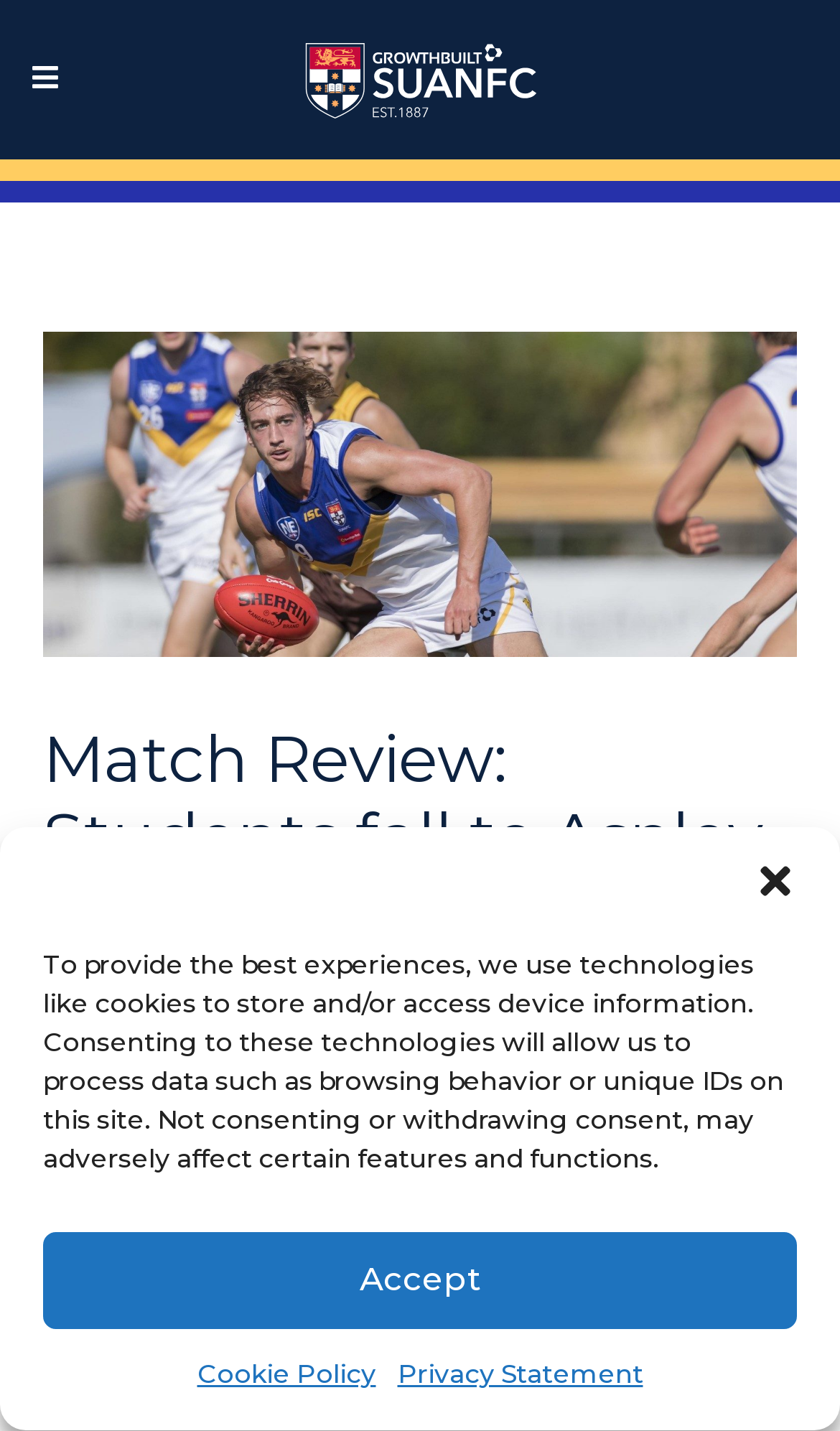Please specify the coordinates of the bounding box for the element that should be clicked to carry out this instruction: "View club news". The coordinates must be four float numbers between 0 and 1, formatted as [left, top, right, bottom].

[0.449, 0.622, 0.669, 0.651]